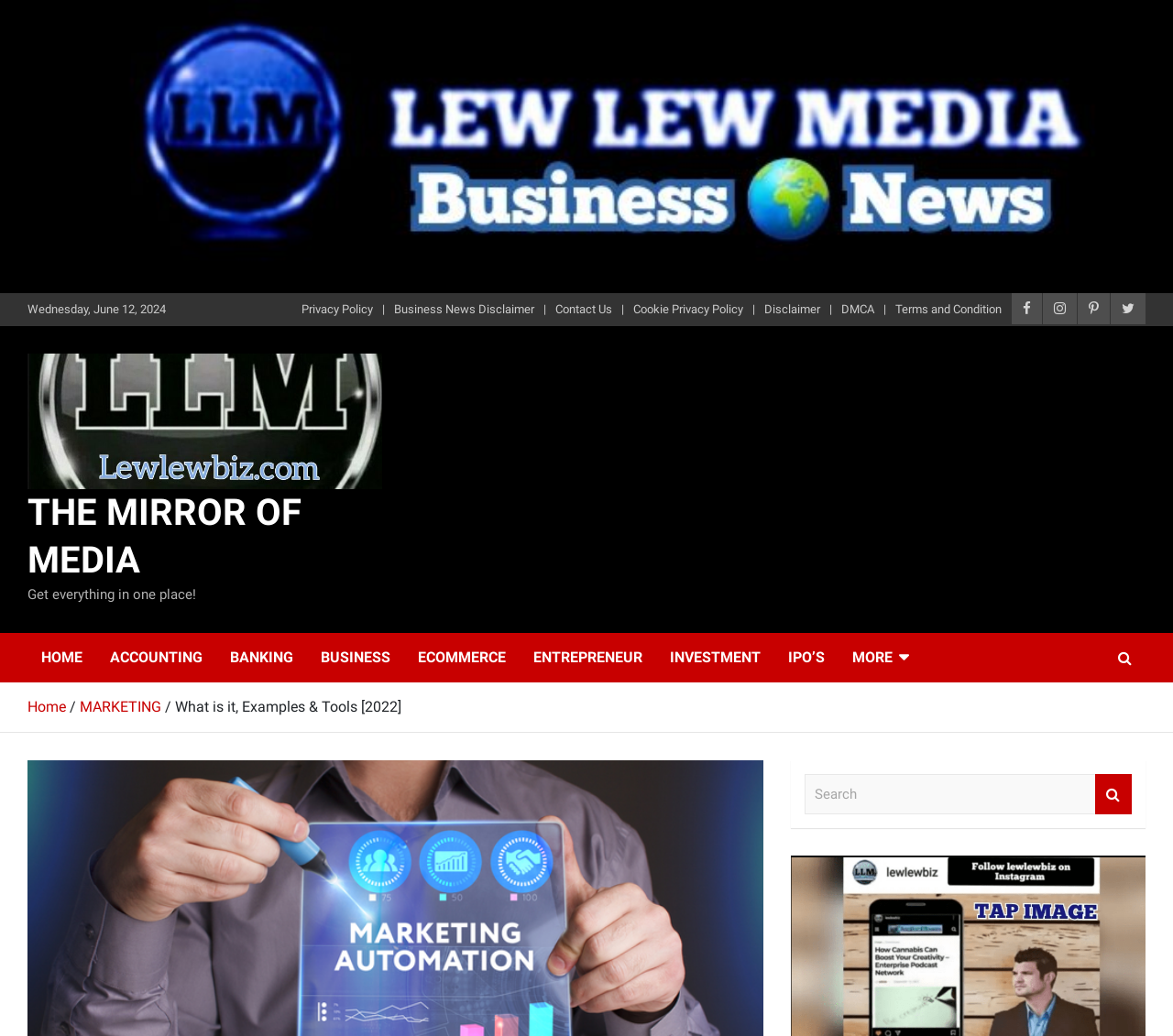Pinpoint the bounding box coordinates of the clickable element to carry out the following instruction: "Search for something."

[0.686, 0.747, 0.934, 0.786]